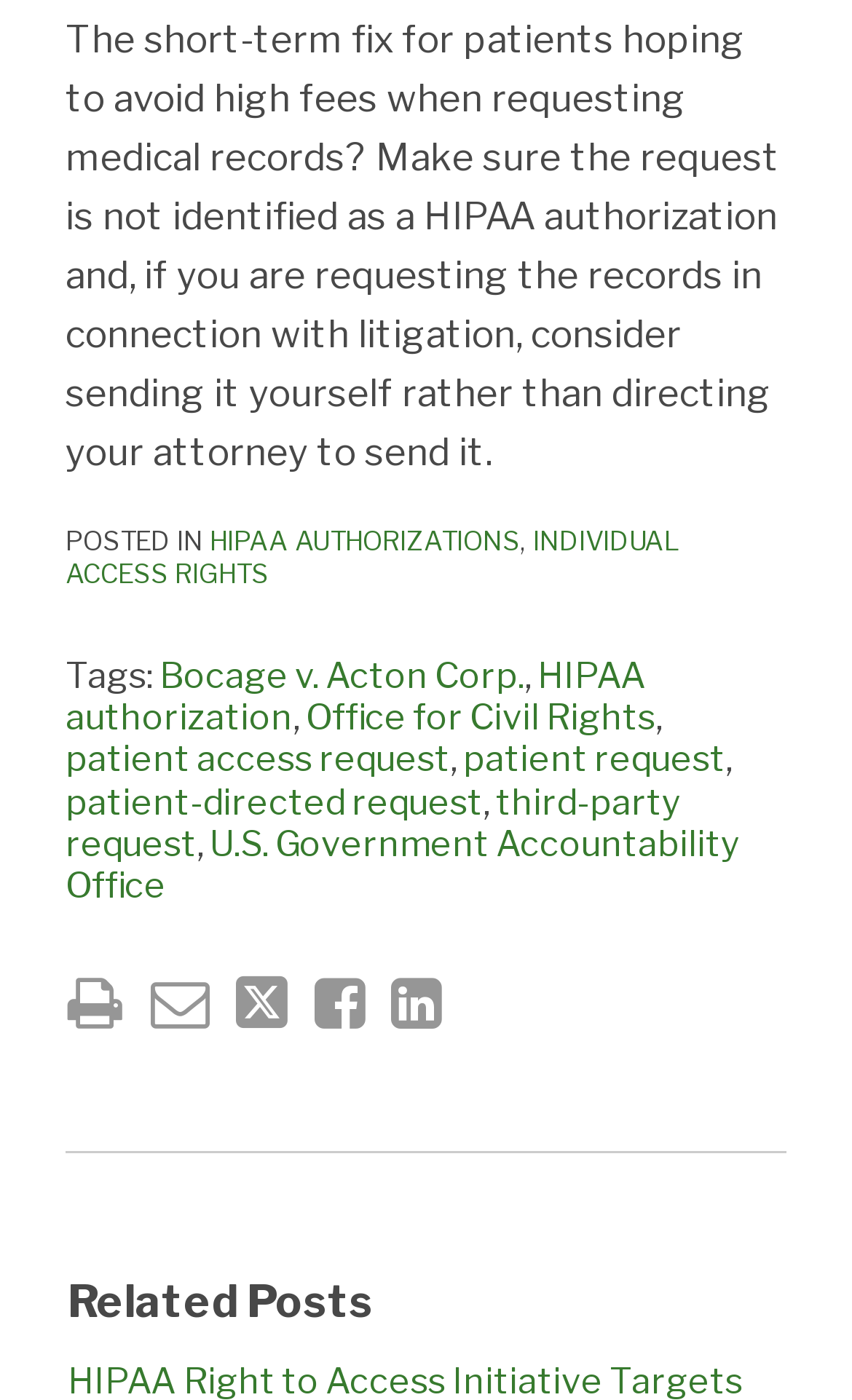Using the element description: "patient access request", determine the bounding box coordinates. The coordinates should be in the format [left, top, right, bottom], with values between 0 and 1.

[0.077, 0.528, 0.528, 0.558]